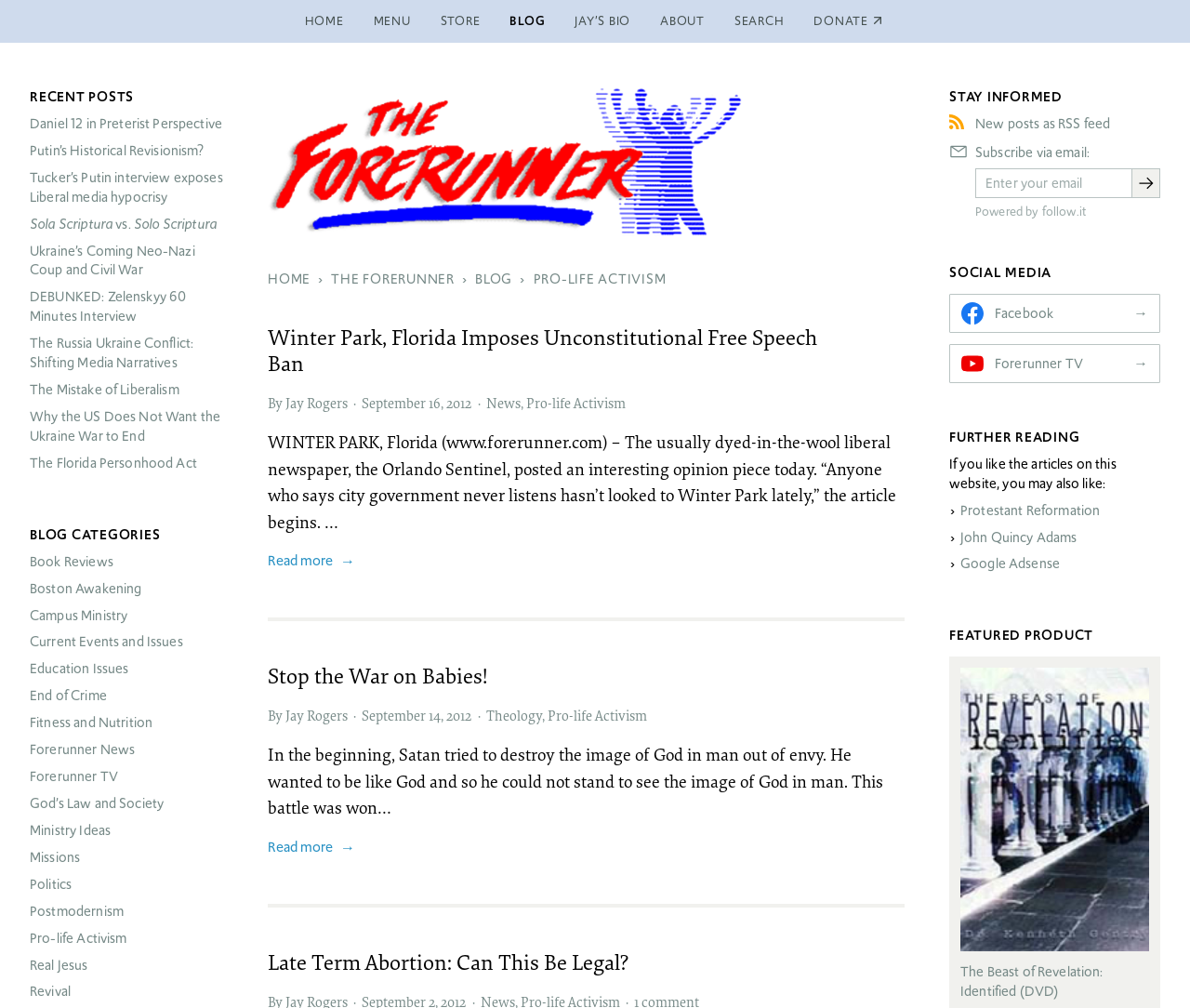Please specify the bounding box coordinates of the clickable section necessary to execute the following command: "Read the article 'Winter Park, Florida Imposes Unconstitutional Free Speech Ban'".

[0.225, 0.321, 0.76, 0.374]